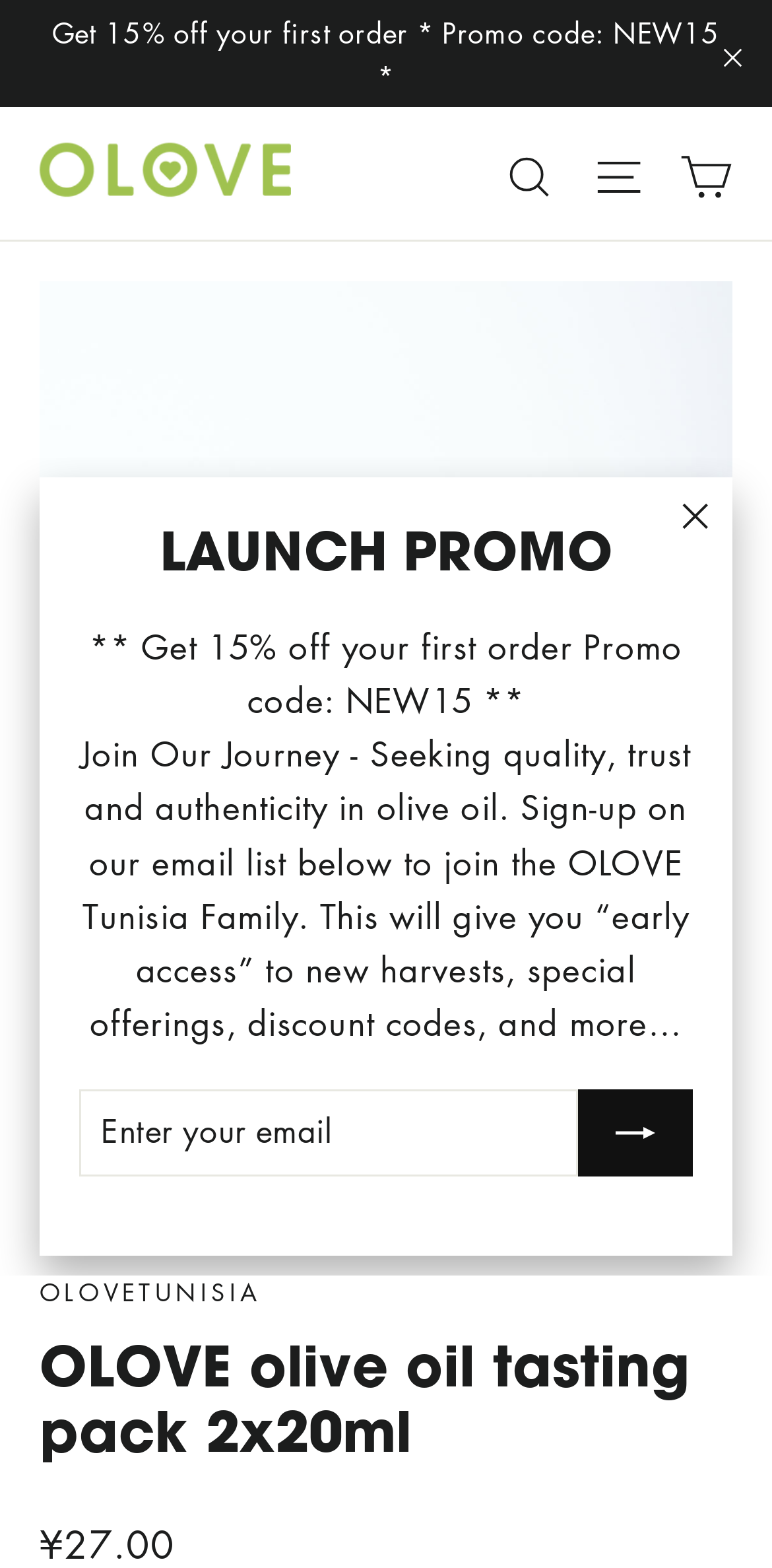Provide the bounding box coordinates of the HTML element this sentence describes: "Site navigation". The bounding box coordinates consist of four float numbers between 0 and 1, i.e., [left, top, right, bottom].

[0.74, 0.079, 0.86, 0.142]